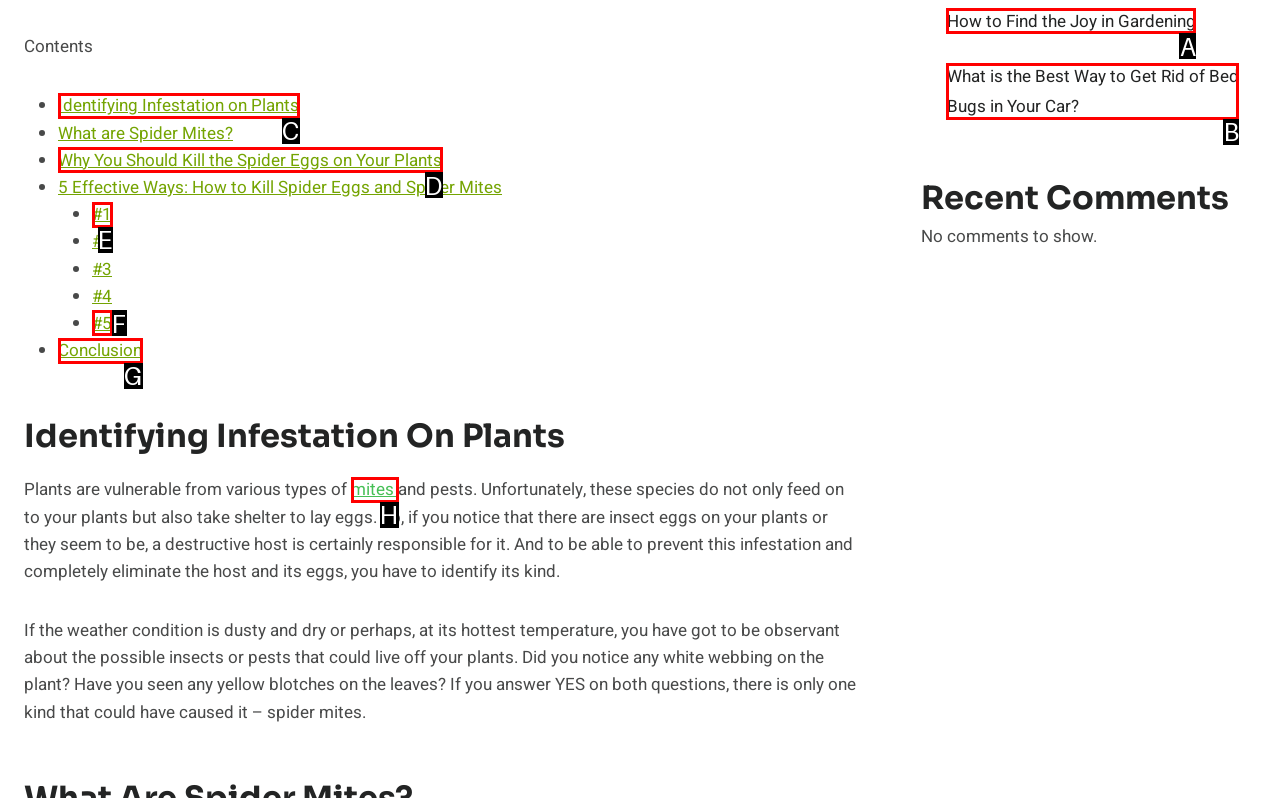Using the description: Identifying Infestation on Plants, find the best-matching HTML element. Indicate your answer with the letter of the chosen option.

C